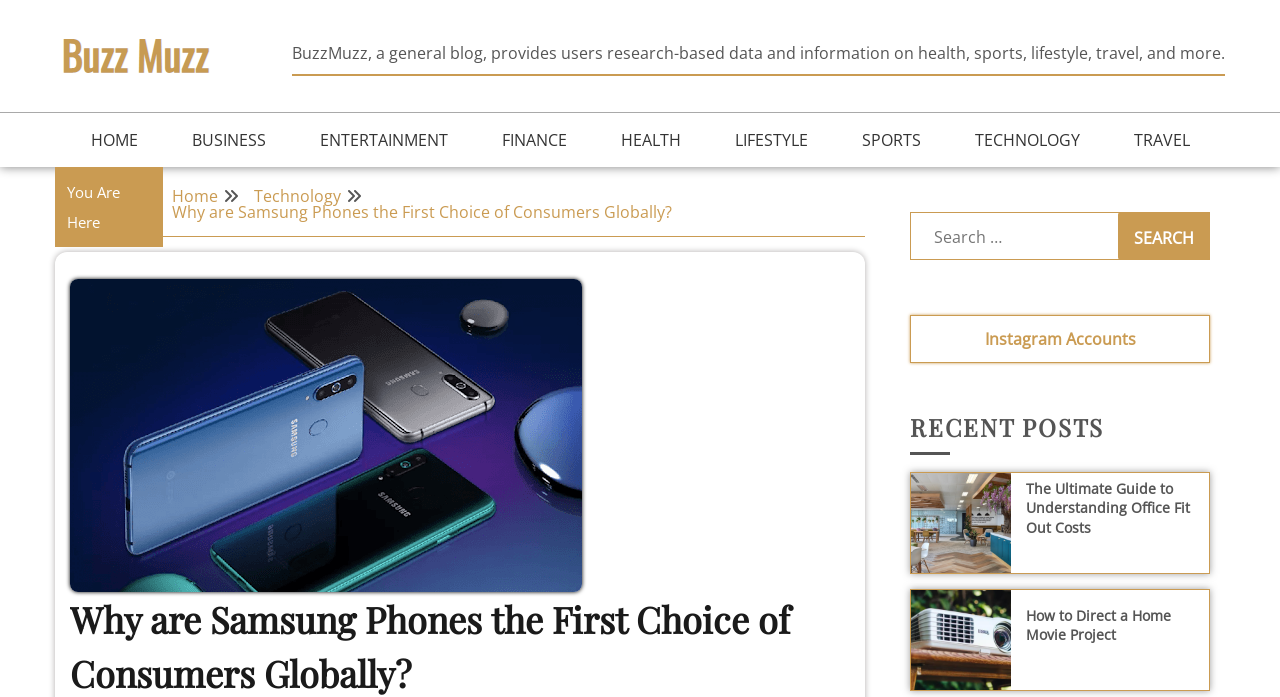Please determine the bounding box coordinates of the element to click in order to execute the following instruction: "Go to HOME page". The coordinates should be four float numbers between 0 and 1, specified as [left, top, right, bottom].

[0.059, 0.162, 0.119, 0.24]